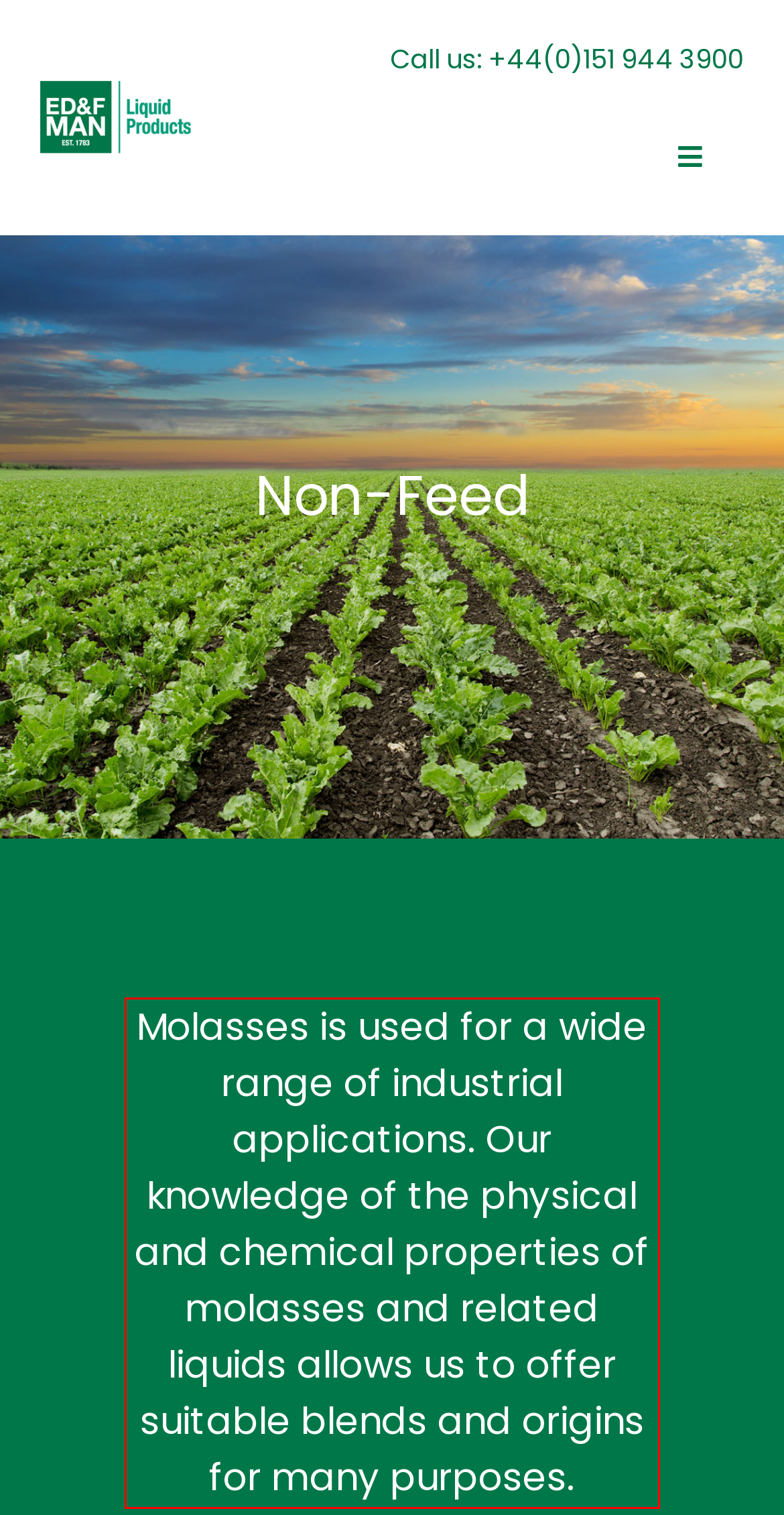Identify the text within the red bounding box on the webpage screenshot and generate the extracted text content.

Molasses is used for a wide range of industrial applications. Our knowledge of the physical and chemical properties of molasses and related liquids allows us to offer suitable blends and origins for many purposes.